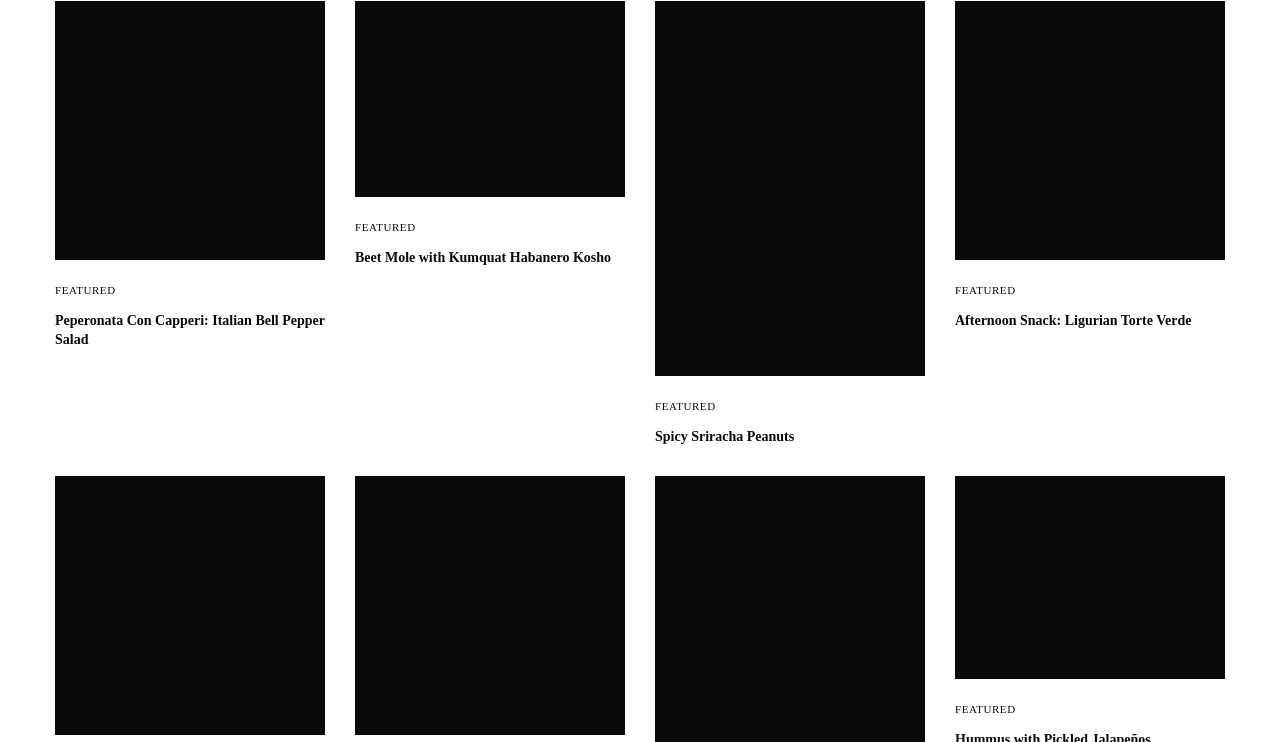Select the bounding box coordinates of the element I need to click to carry out the following instruction: "Check out The Perfect Guacamole recipe".

[0.043, 0.642, 0.254, 0.991]